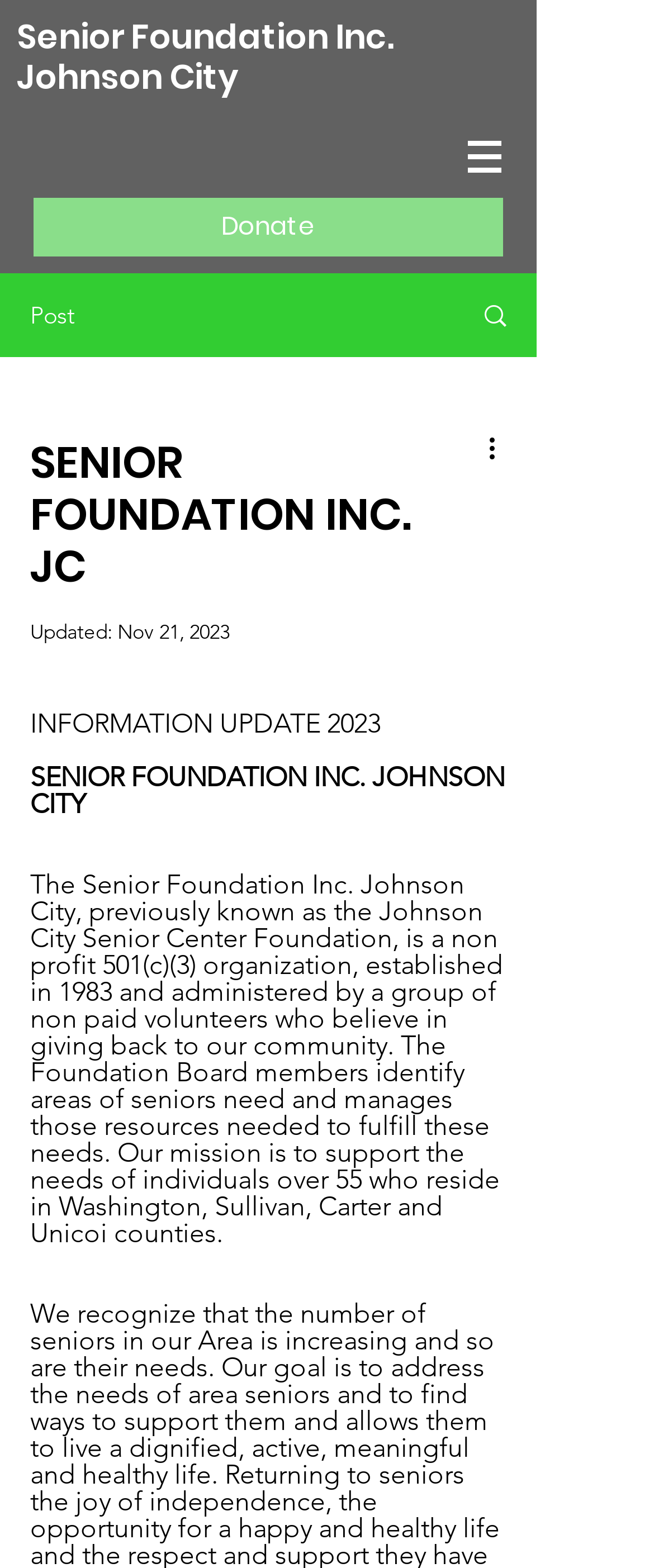What is the name of the organization?
Based on the content of the image, thoroughly explain and answer the question.

The name of the organization can be found in the heading element at the top of the webpage, which reads 'Senior Foundation Inc. Johnson City'. This is also confirmed by the link element with the same text.